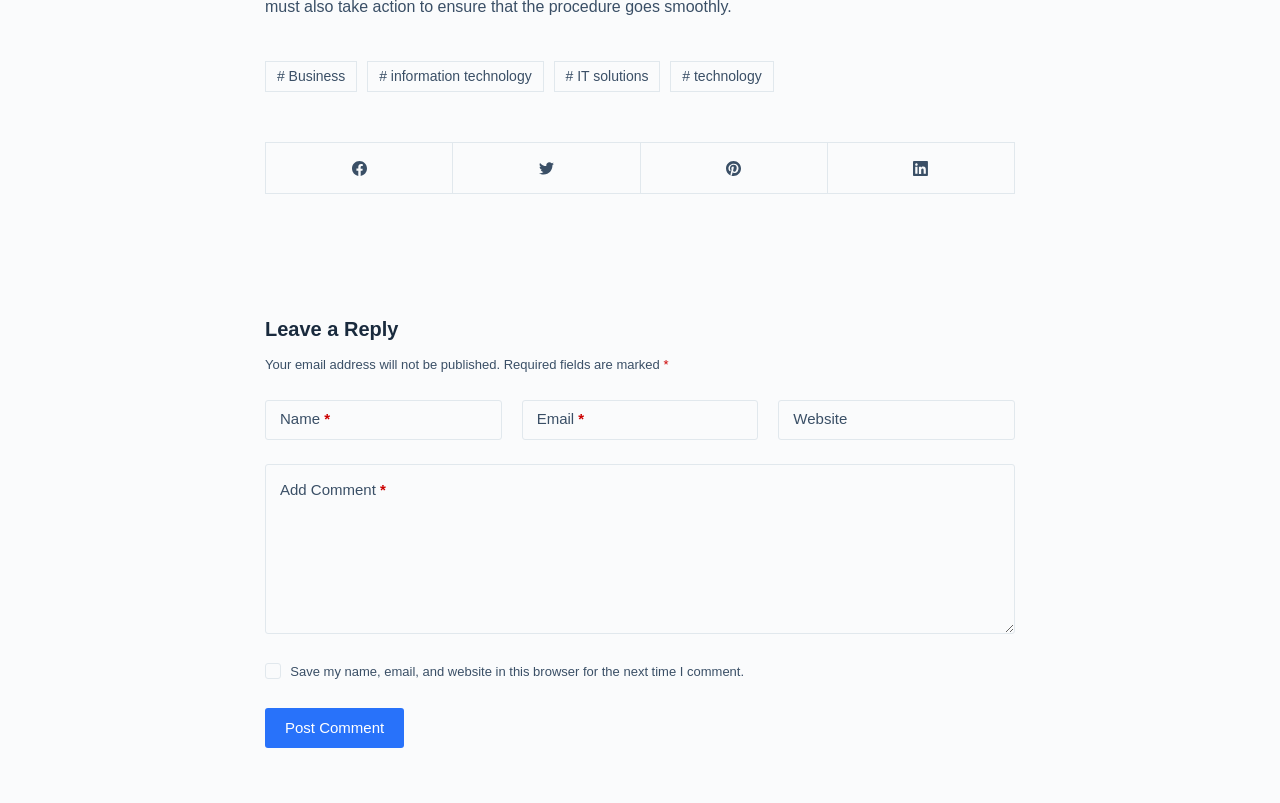Locate the bounding box coordinates of the clickable area to execute the instruction: "Contact Andy Burrows". Provide the coordinates as four float numbers between 0 and 1, represented as [left, top, right, bottom].

None